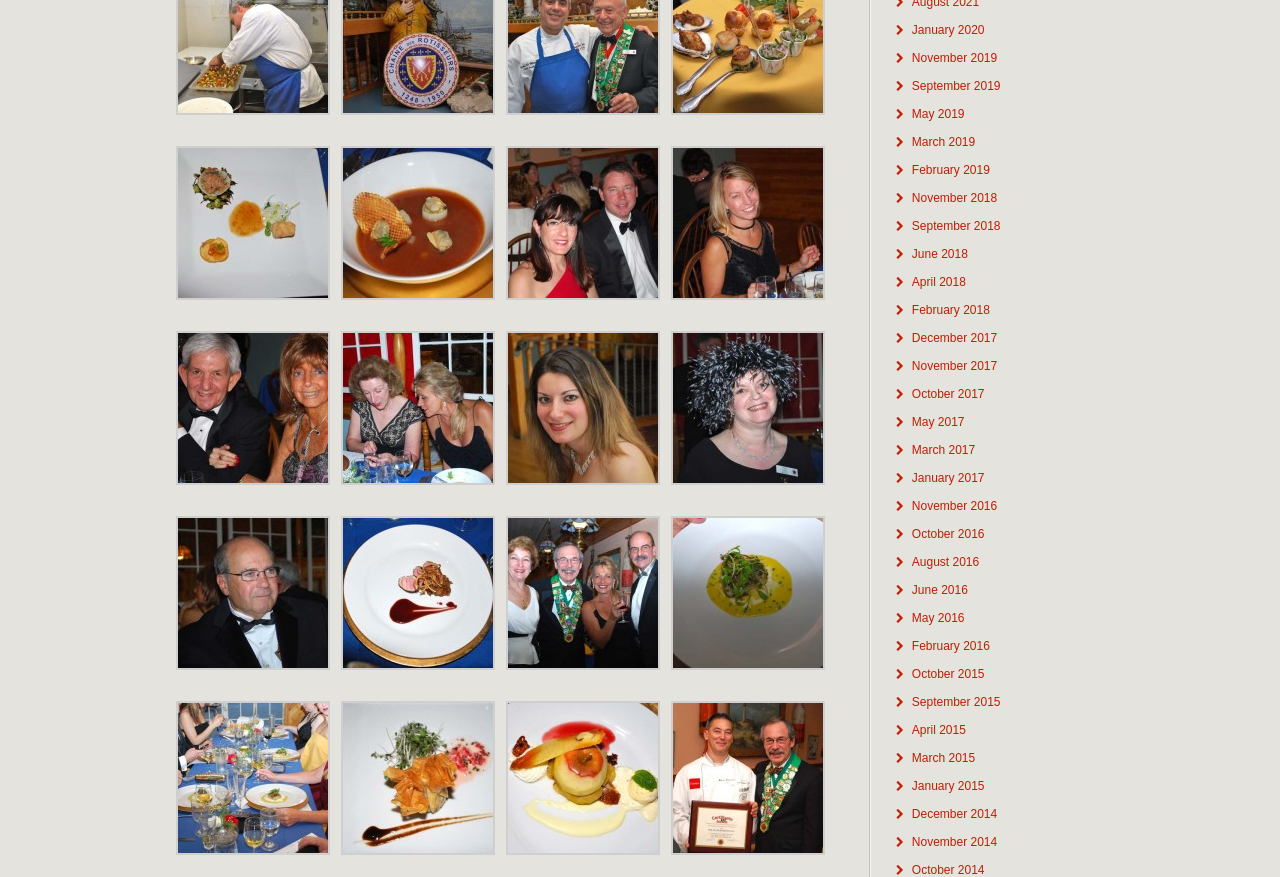What is the month of the first link on the webpage?
Refer to the screenshot and deliver a thorough answer to the question presented.

I looked at the webpage and found the first link, which is located at the top right corner. The text of the link is 'January 2020', so the month is January.